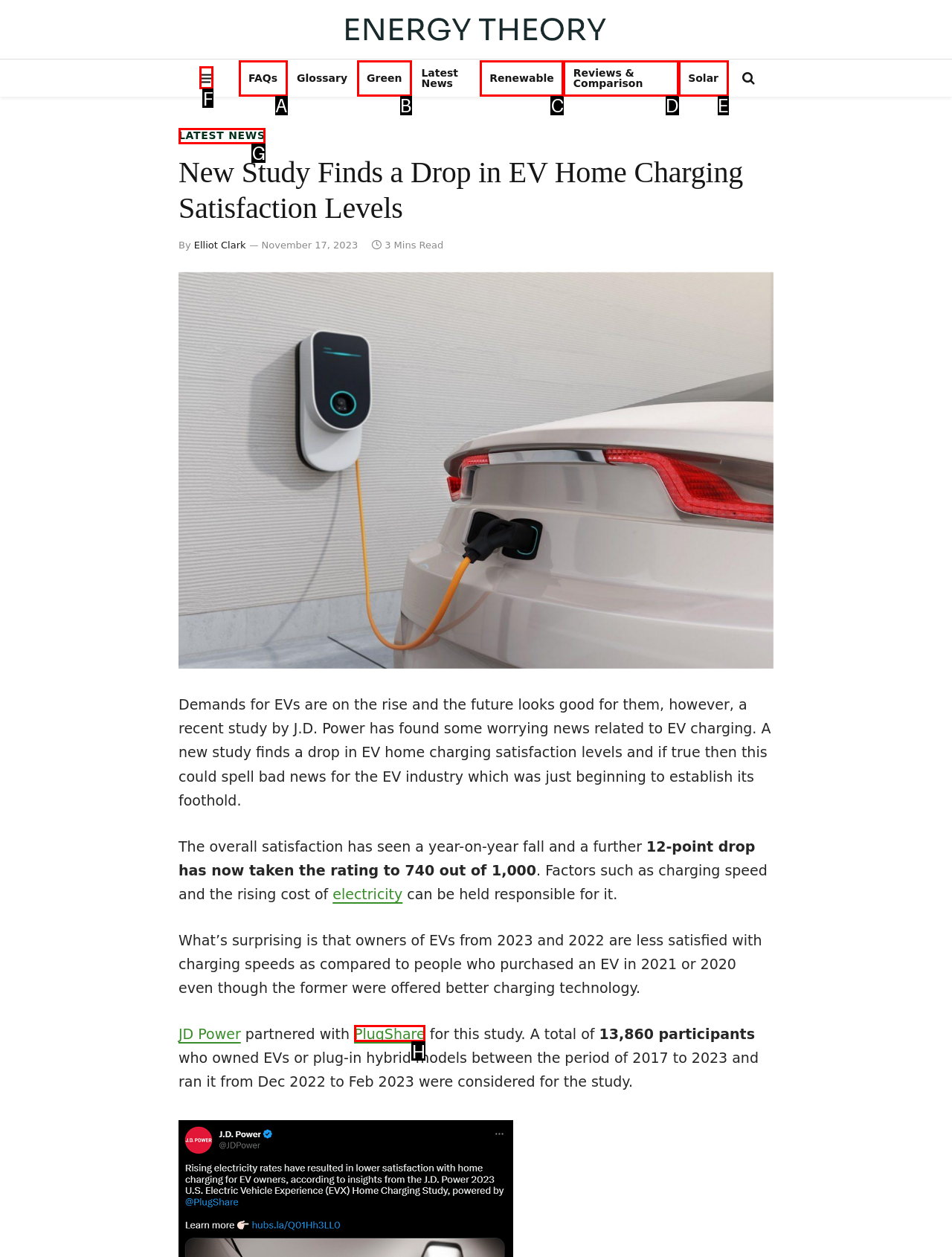Out of the given choices, which letter corresponds to the UI element required to Click on the 'Menu' button? Answer with the letter.

F